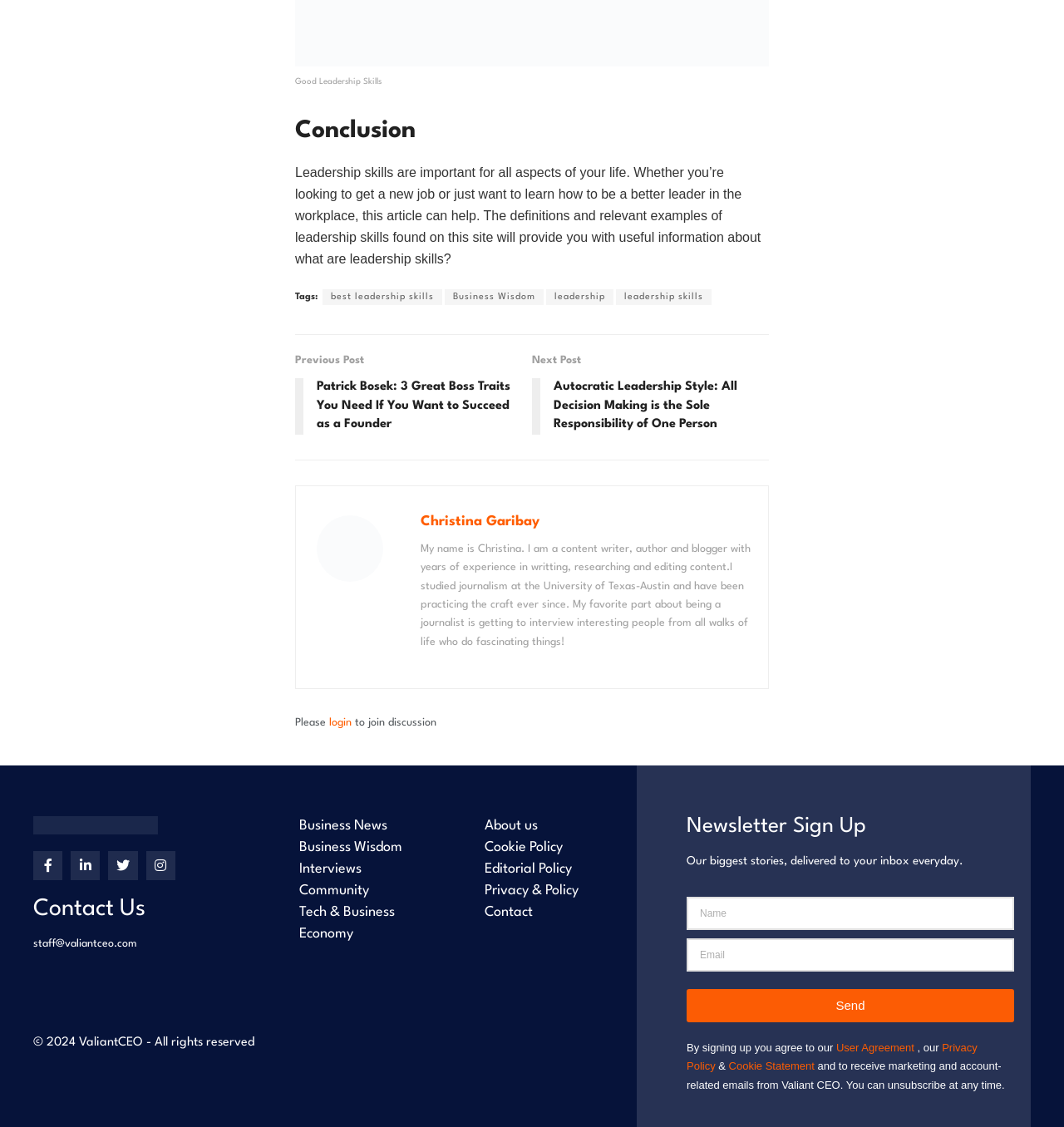Locate the bounding box coordinates of the segment that needs to be clicked to meet this instruction: "Click on the 'About us' link".

[0.44, 0.724, 0.559, 0.743]